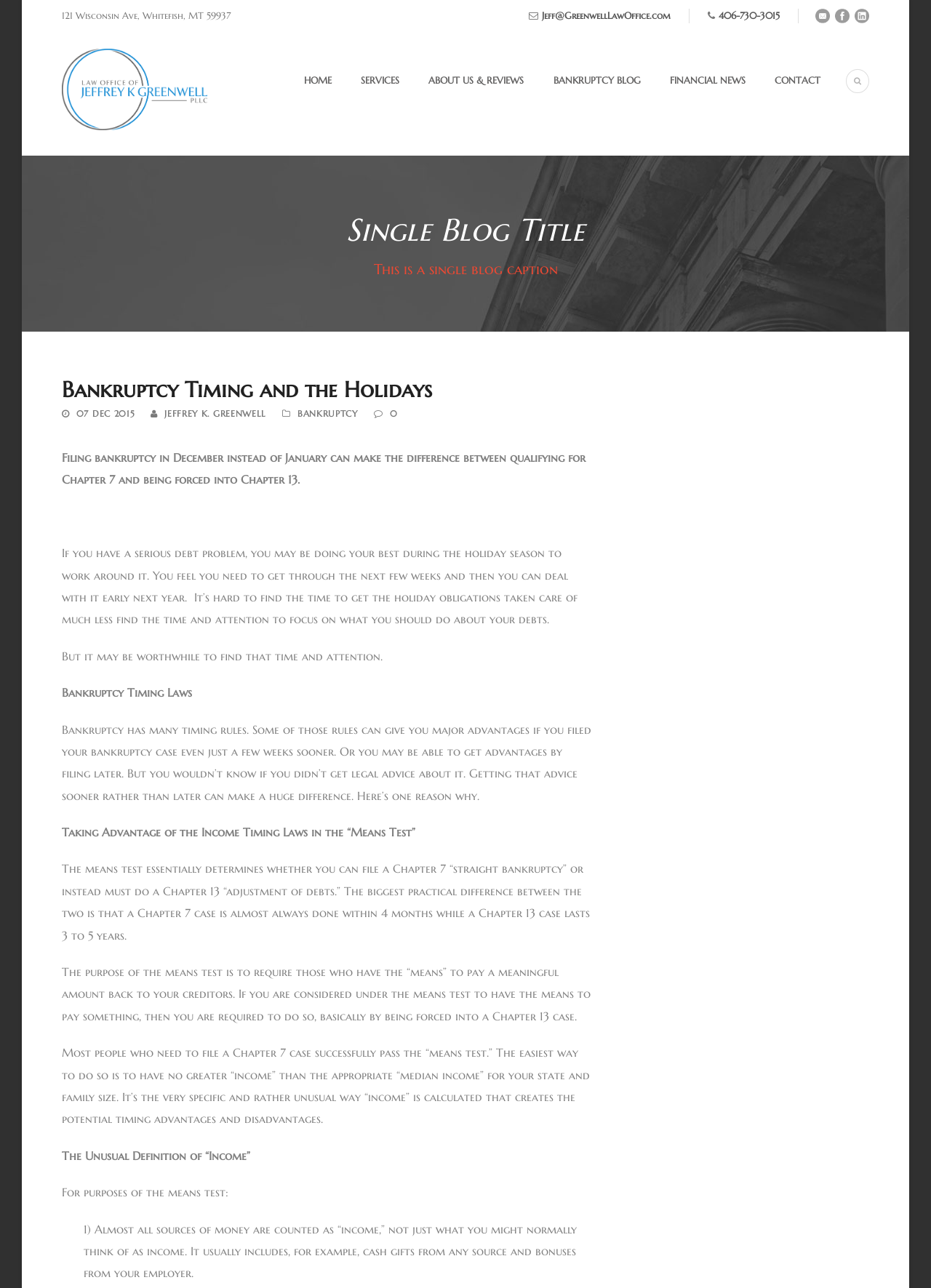Highlight the bounding box coordinates of the element you need to click to perform the following instruction: "Click the 'BANKRUPTCY BLOG' link."

[0.563, 0.056, 0.688, 0.096]